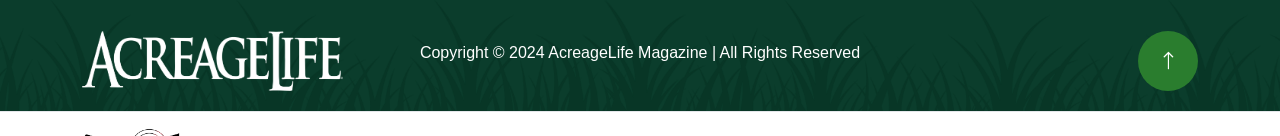Provide a thorough description of what you see in the image.

The image features a portion of the AcreageLife Magazine website's footer, set against a deep green background. Prominently displayed is the magazine's name, "ACREAGELIFE," rendered in a stylized, elegant font that emphasizes its focus on modern country living. Below this, a copyright notice states, "Copyright © 2024 AcreageLife Magazine | All Rights Reserved," which indicates the publication's commitment to protecting its content. The footer also includes a subtle, circular "back to top" icon, inviting users to navigate easily back to the top of the page, enhancing the overall user experience on the site. This layout reinforces the magazine’s brand identity and offers viewers a glimpse into its focus on country life and community.